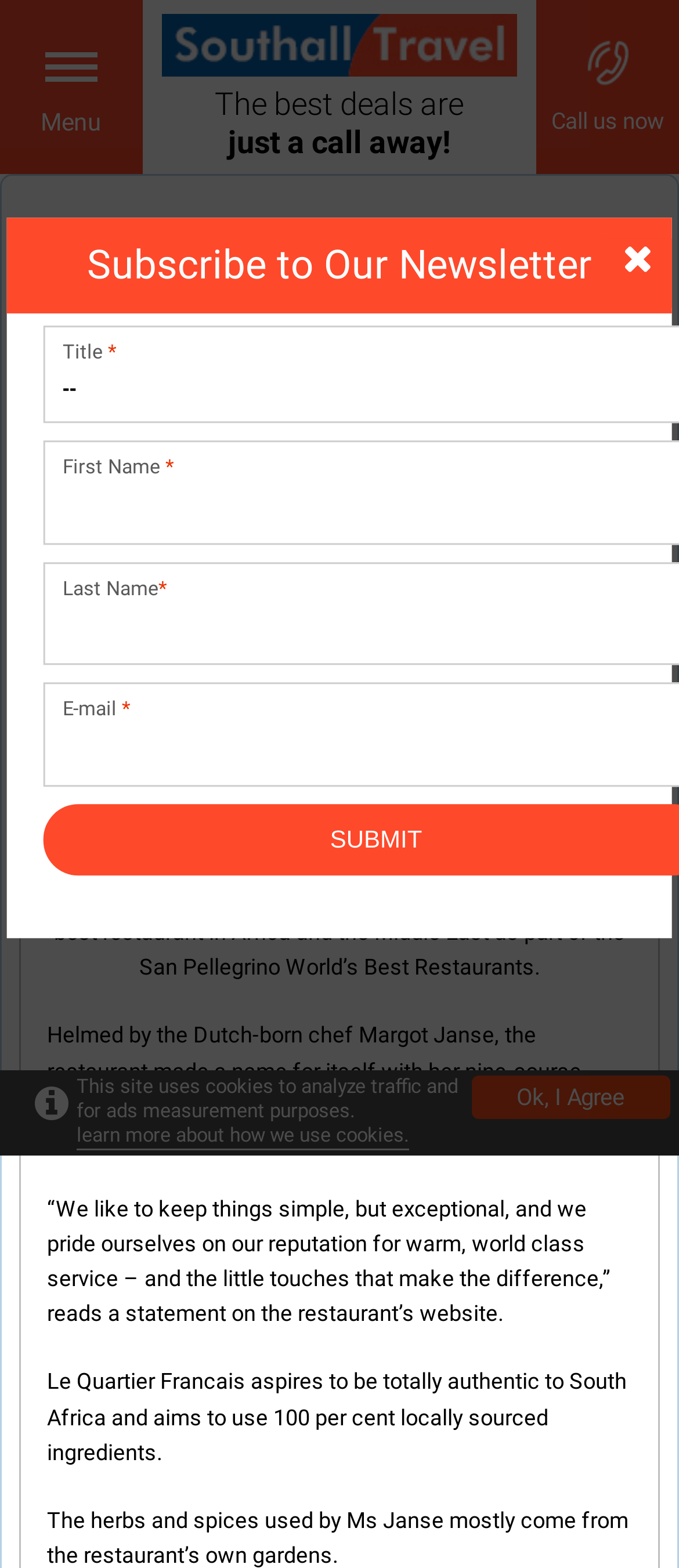Determine the main heading text of the webpage.

South African restaurant named “best” in continent